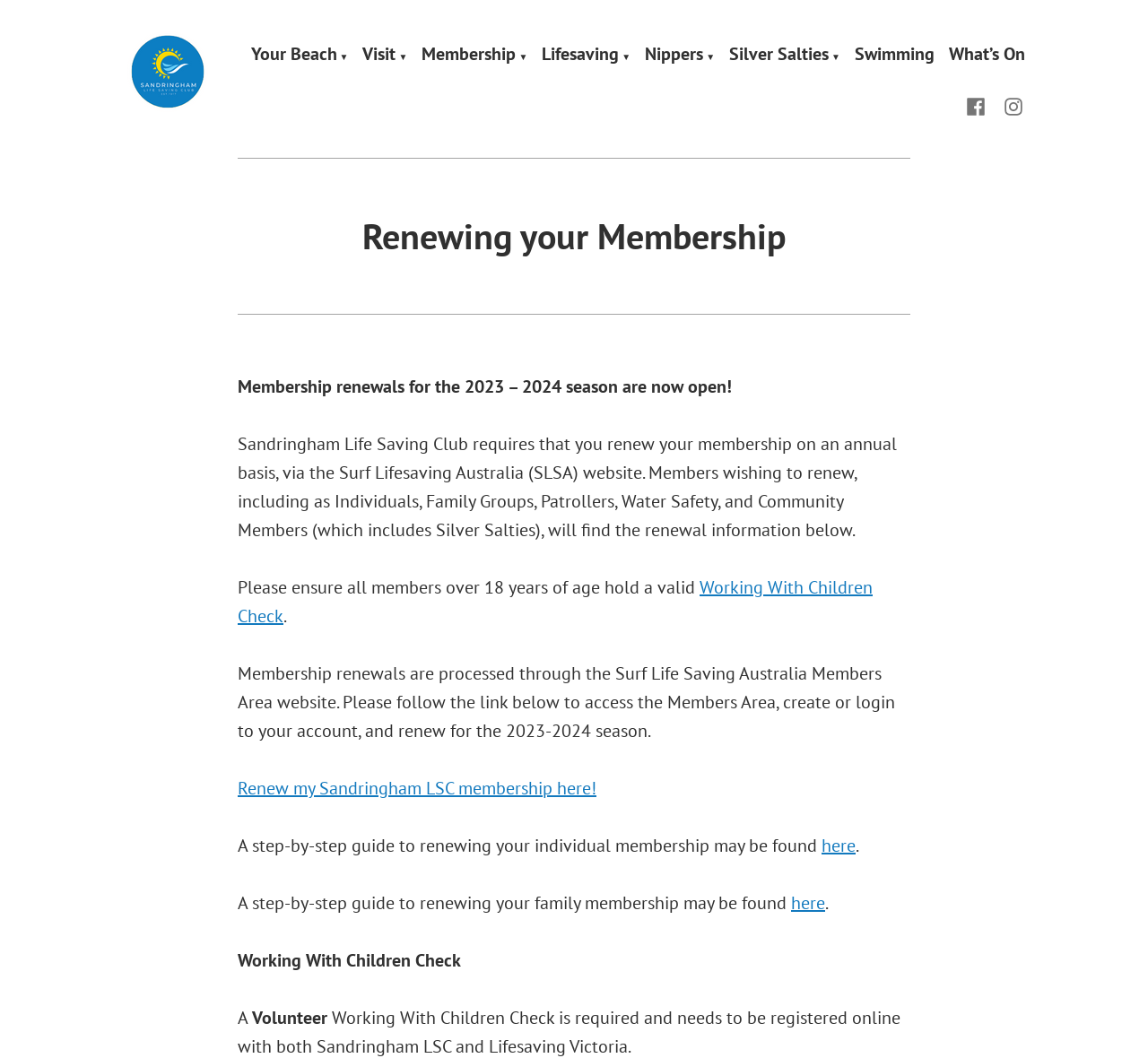Locate the bounding box coordinates of the clickable part needed for the task: "Visit Facebook page".

[0.84, 0.085, 0.866, 0.112]